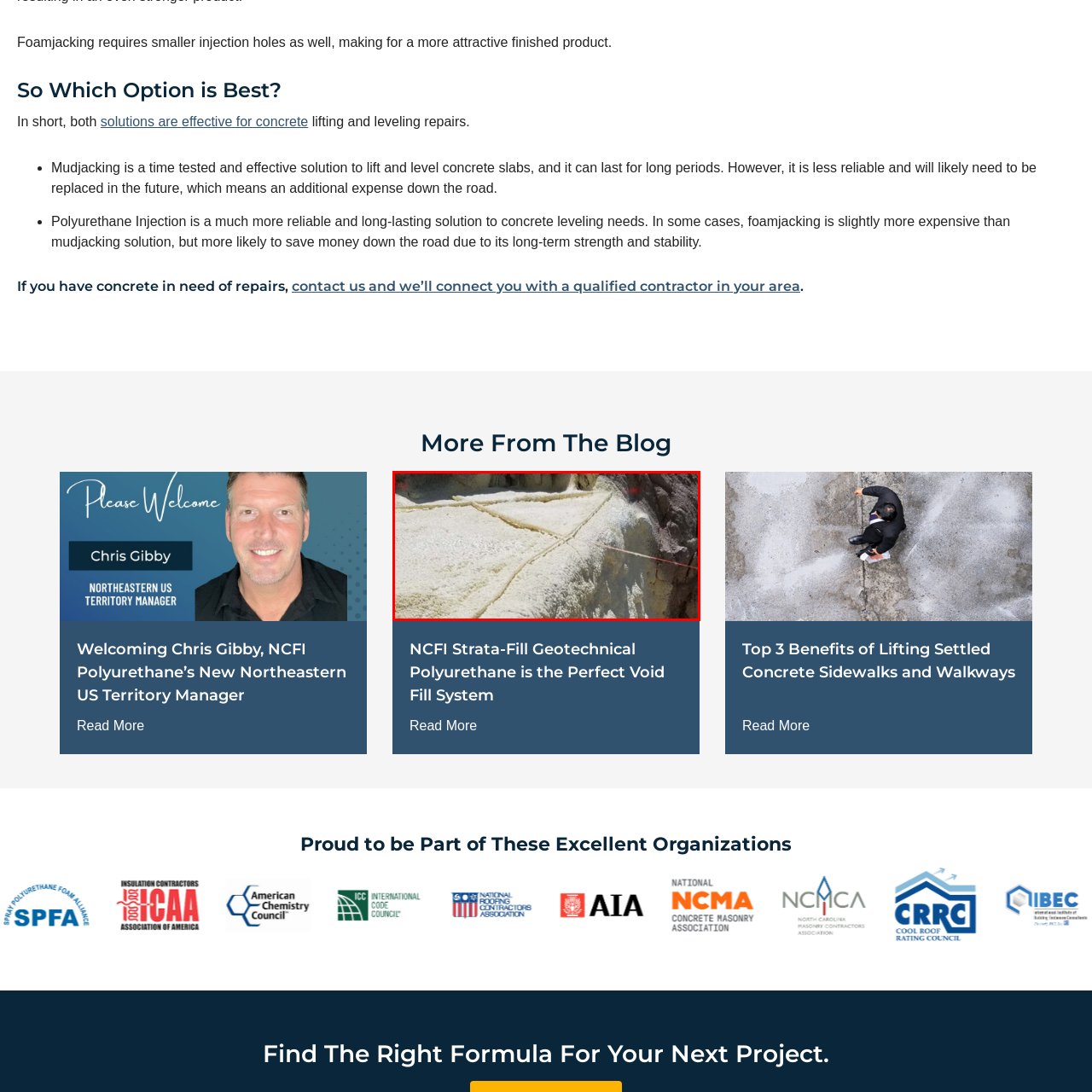What is the result of using foamjacking for concrete repair?
Observe the image highlighted by the red bounding box and answer the question comprehensively.

The image showcases the modern approach to concrete repair using foamjacking, which not only addresses foundational issues but also results in a more aesthetically pleasing finish, as evident from the smooth and even surface.